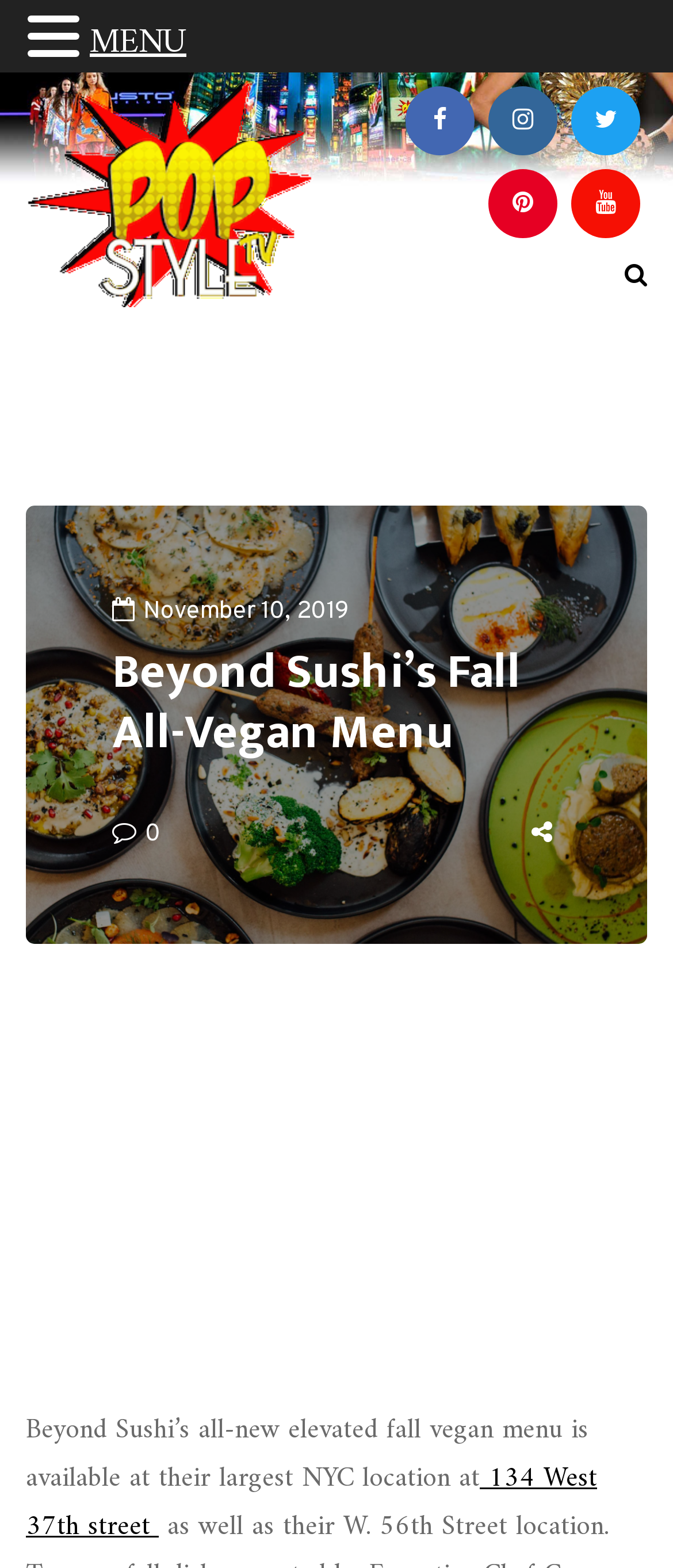Identify the main heading of the webpage and provide its text content.

Beyond Sushi’s Fall All-Vegan Menu